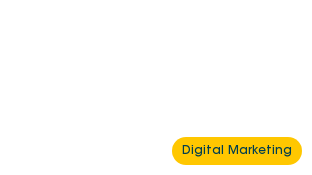Answer briefly with one word or phrase:
What is the background color of the button?

Vibrant yellow